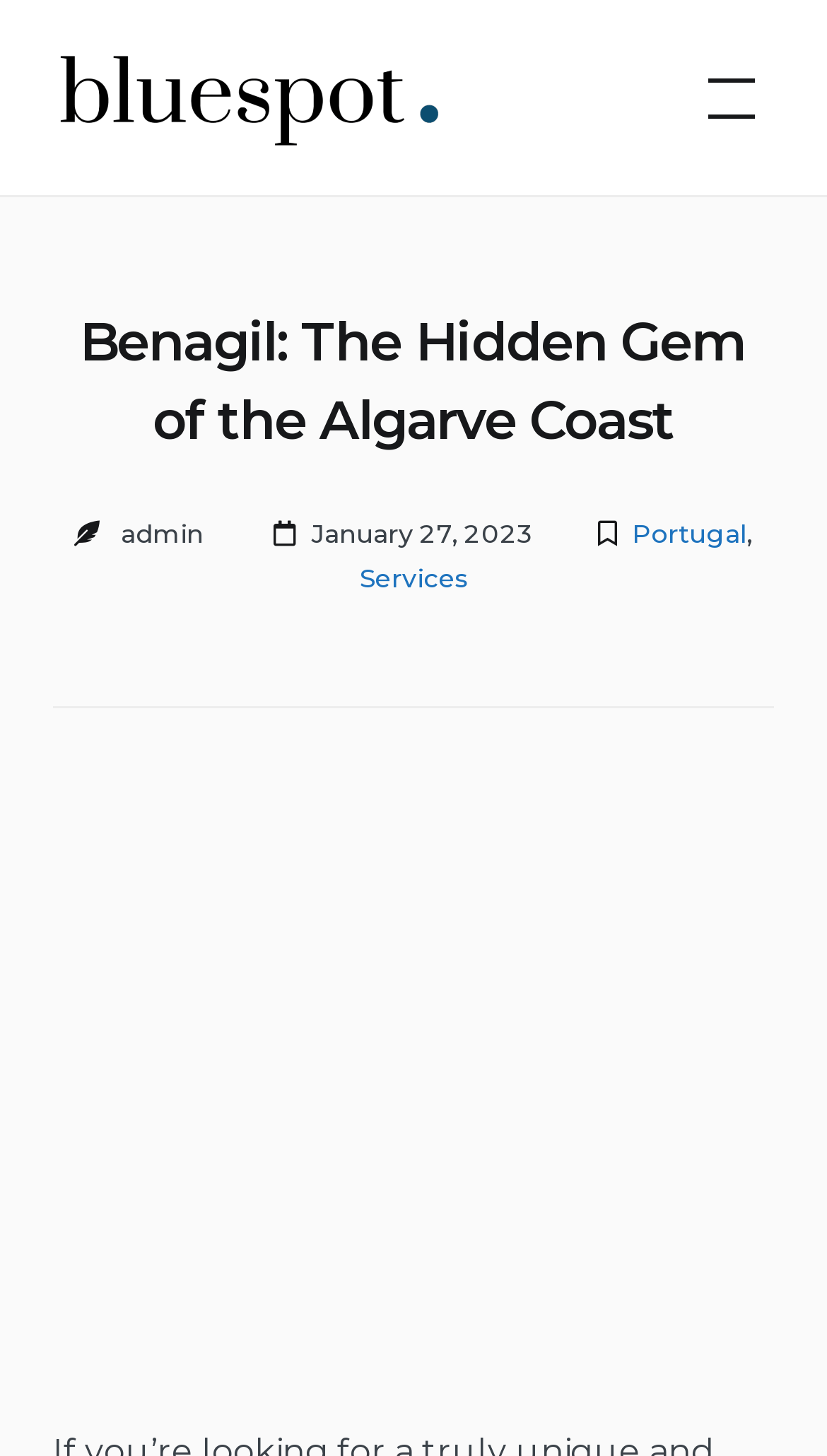What is the name of the company?
Refer to the image and provide a concise answer in one word or phrase.

Bluespot